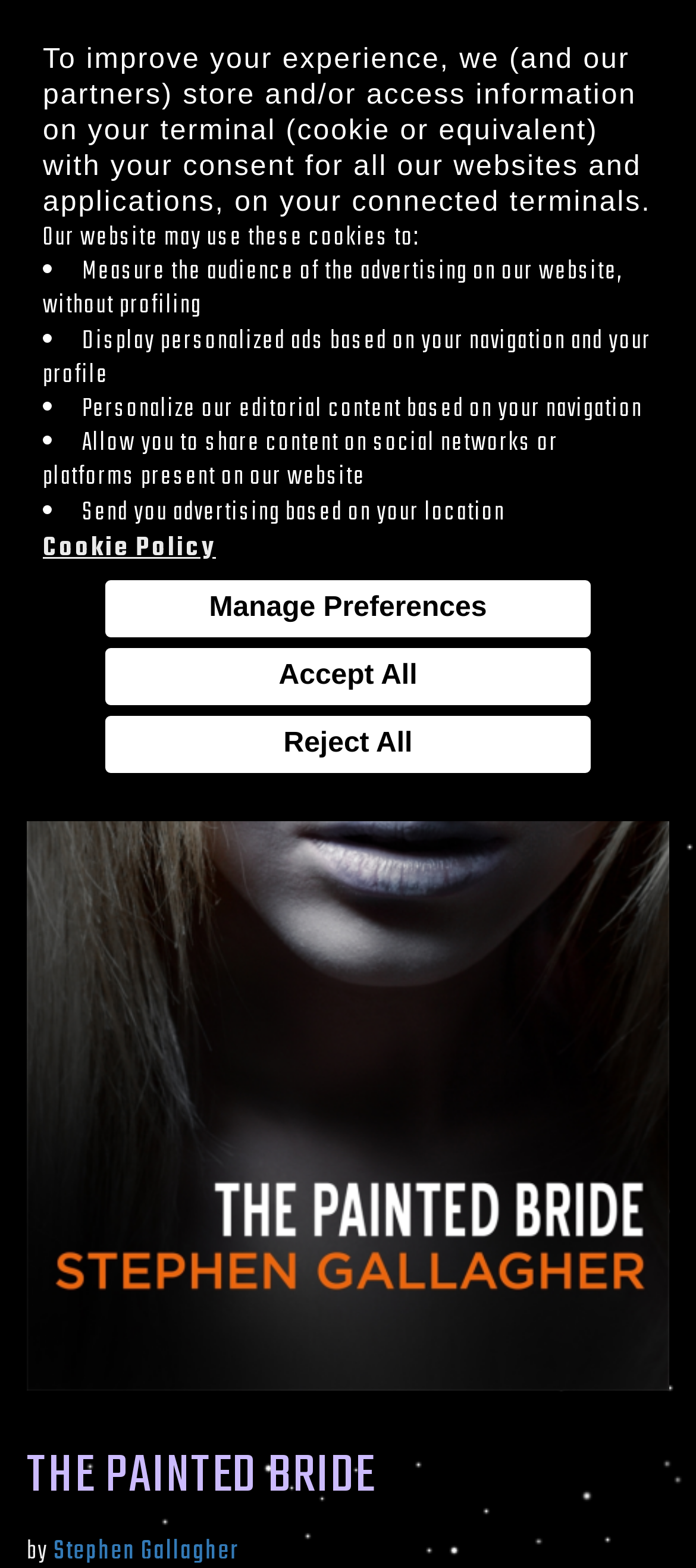Respond with a single word or short phrase to the following question: 
What is the purpose of the searchbox?

Search